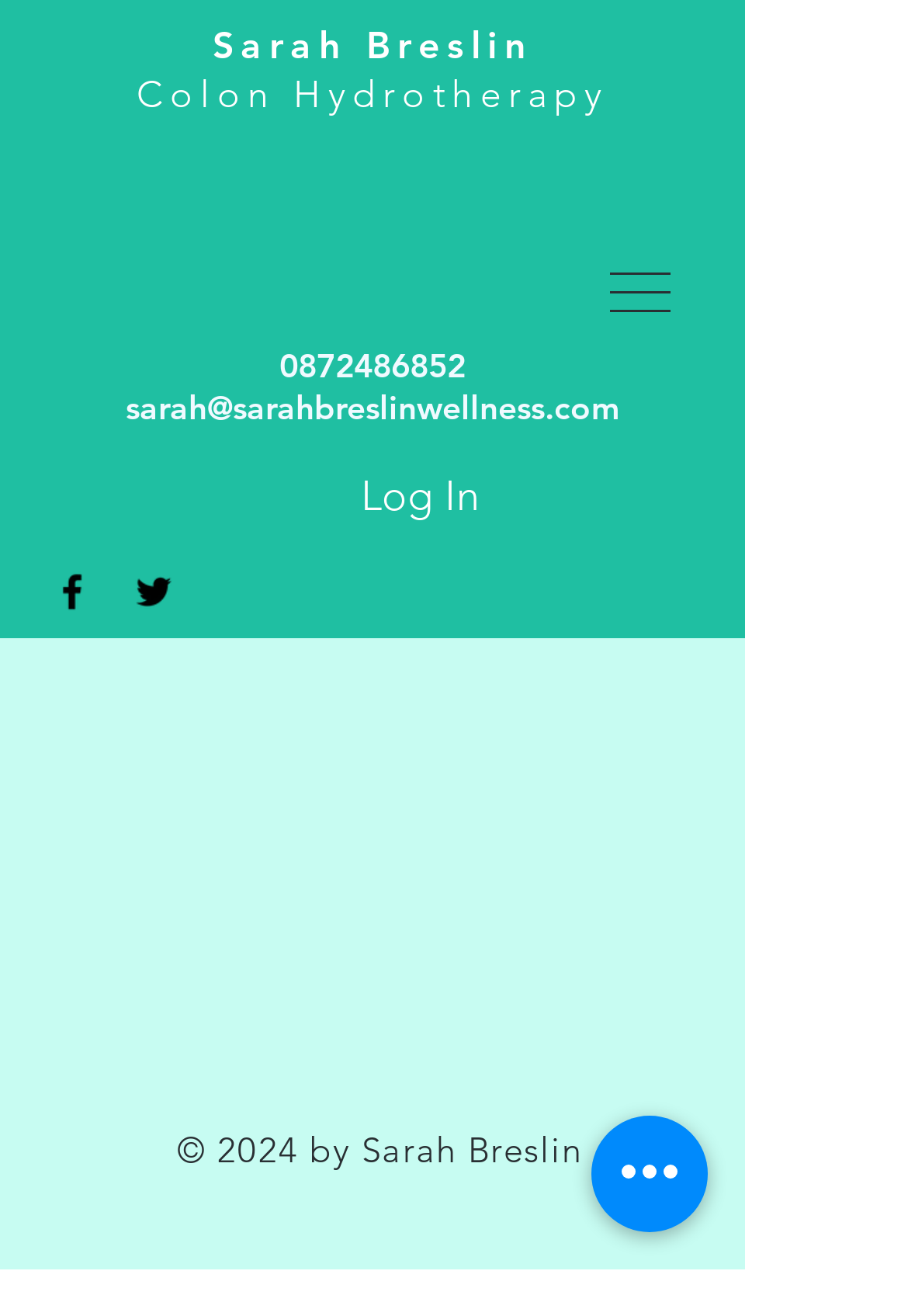Determine the bounding box coordinates of the section I need to click to execute the following instruction: "Contact Sarah via email". Provide the coordinates as four float numbers between 0 and 1, i.e., [left, top, right, bottom].

[0.138, 0.294, 0.682, 0.326]